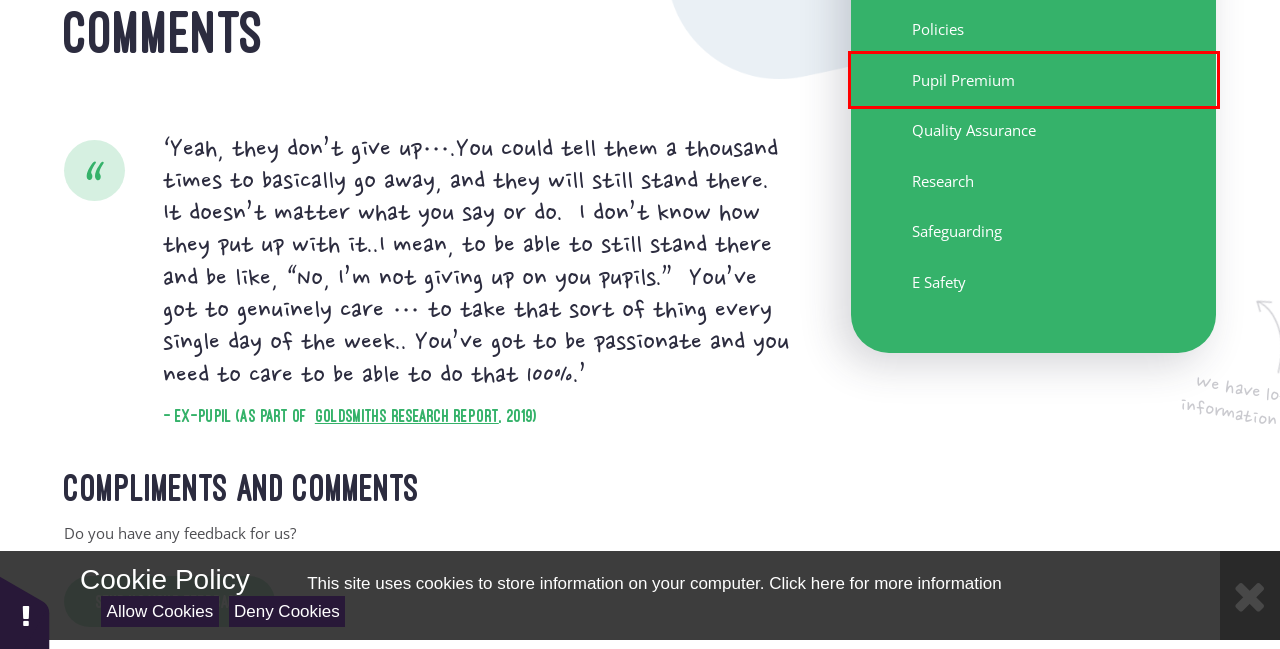Review the screenshot of a webpage that includes a red bounding box. Choose the most suitable webpage description that matches the new webpage after clicking the element within the red bounding box. Here are the candidates:
A. TCES Group - Research
B. TCES Group - Policies
C. TCES Group - Quality Assurance
D. TCES Group - Upcoming events
E. Bespoke - e4education
F. TCES Group - Pupil Premium
G. TCES Group - Subscribe To Our Mailing List
H. TCES Group - Safeguarding

F